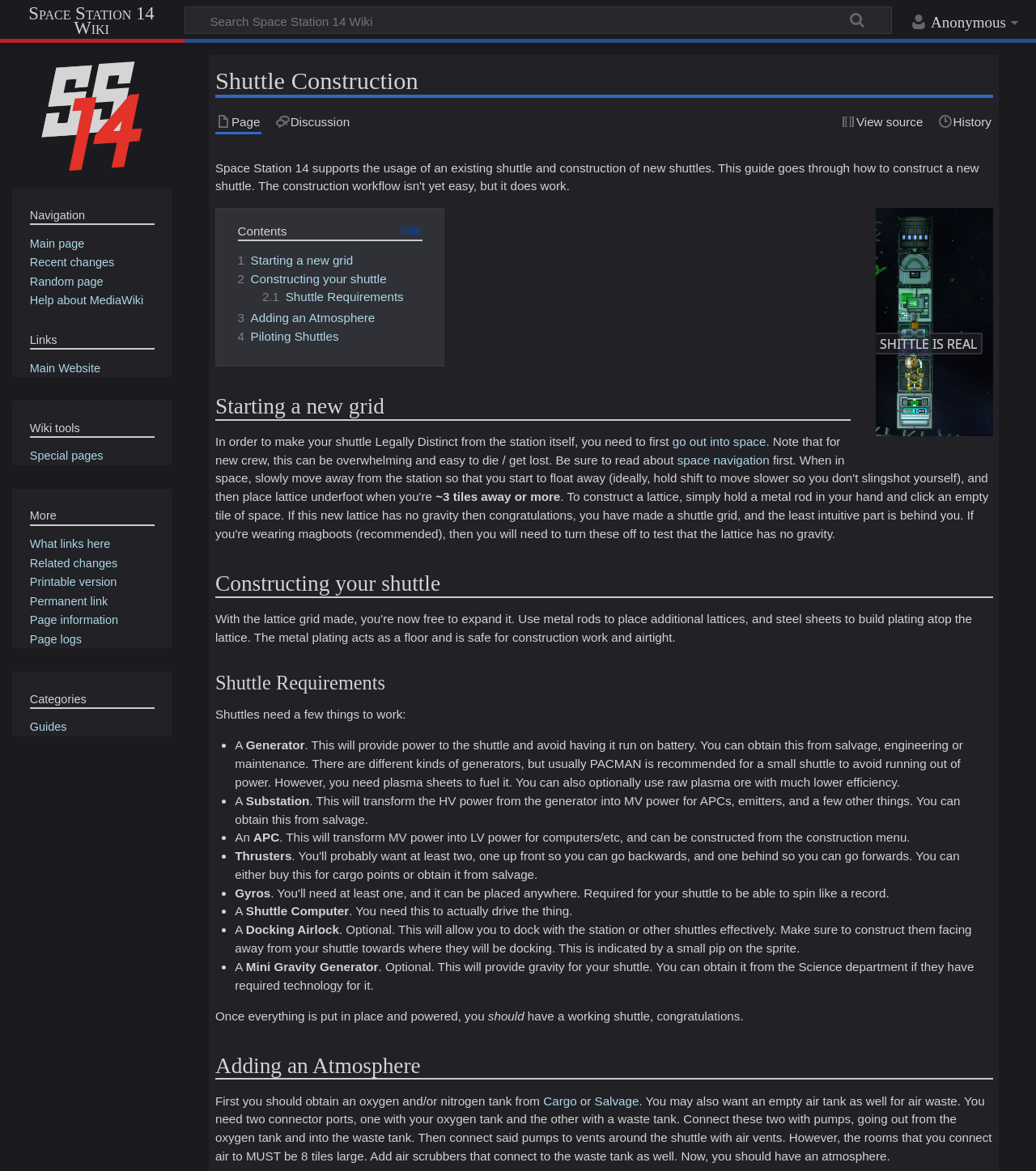Locate the bounding box coordinates of the element you need to click to accomplish the task described by this instruction: "Read about space navigation".

[0.654, 0.387, 0.743, 0.399]